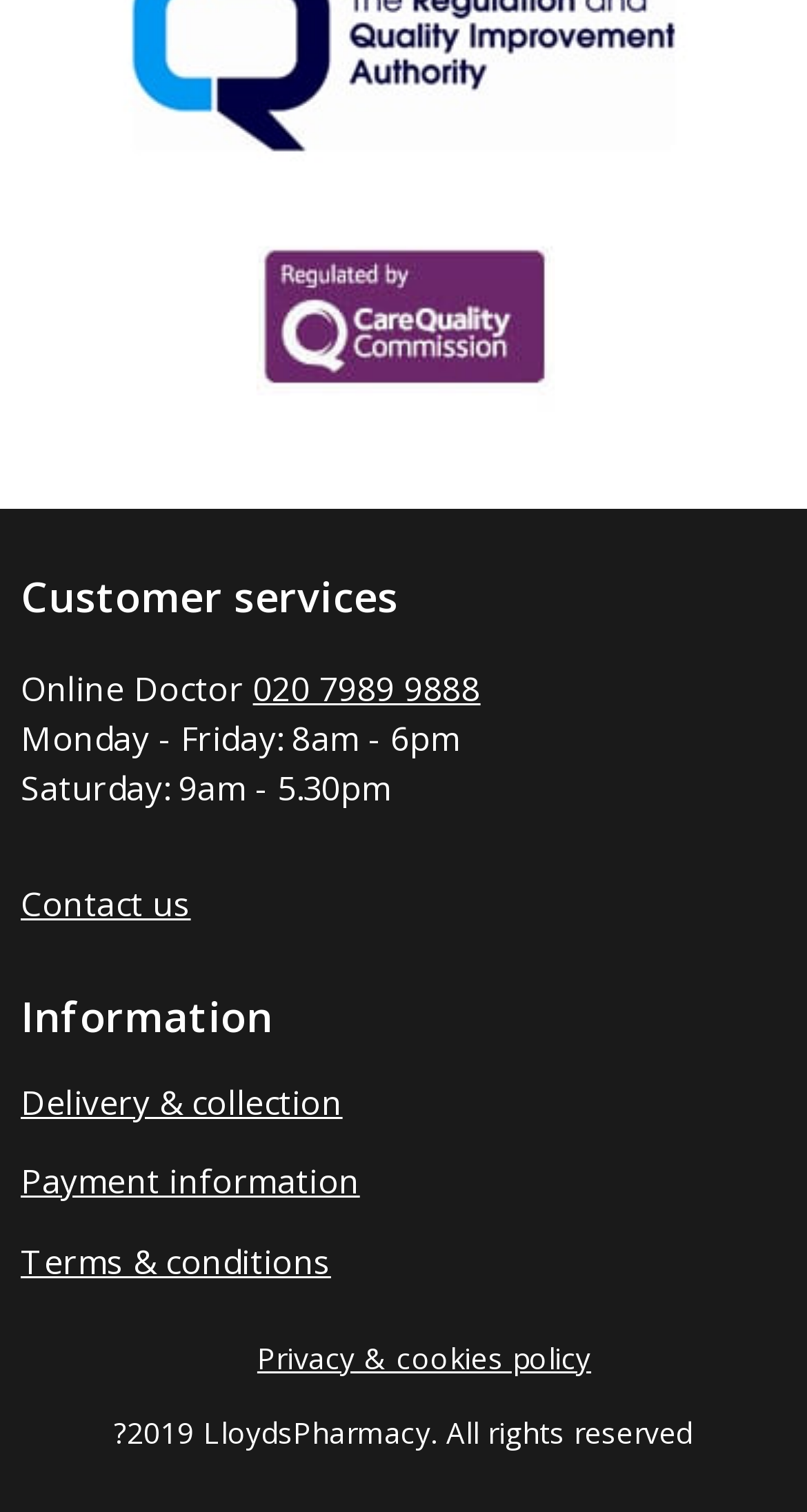Provide a short answer to the following question with just one word or phrase: What is the copyright year of the website?

2019